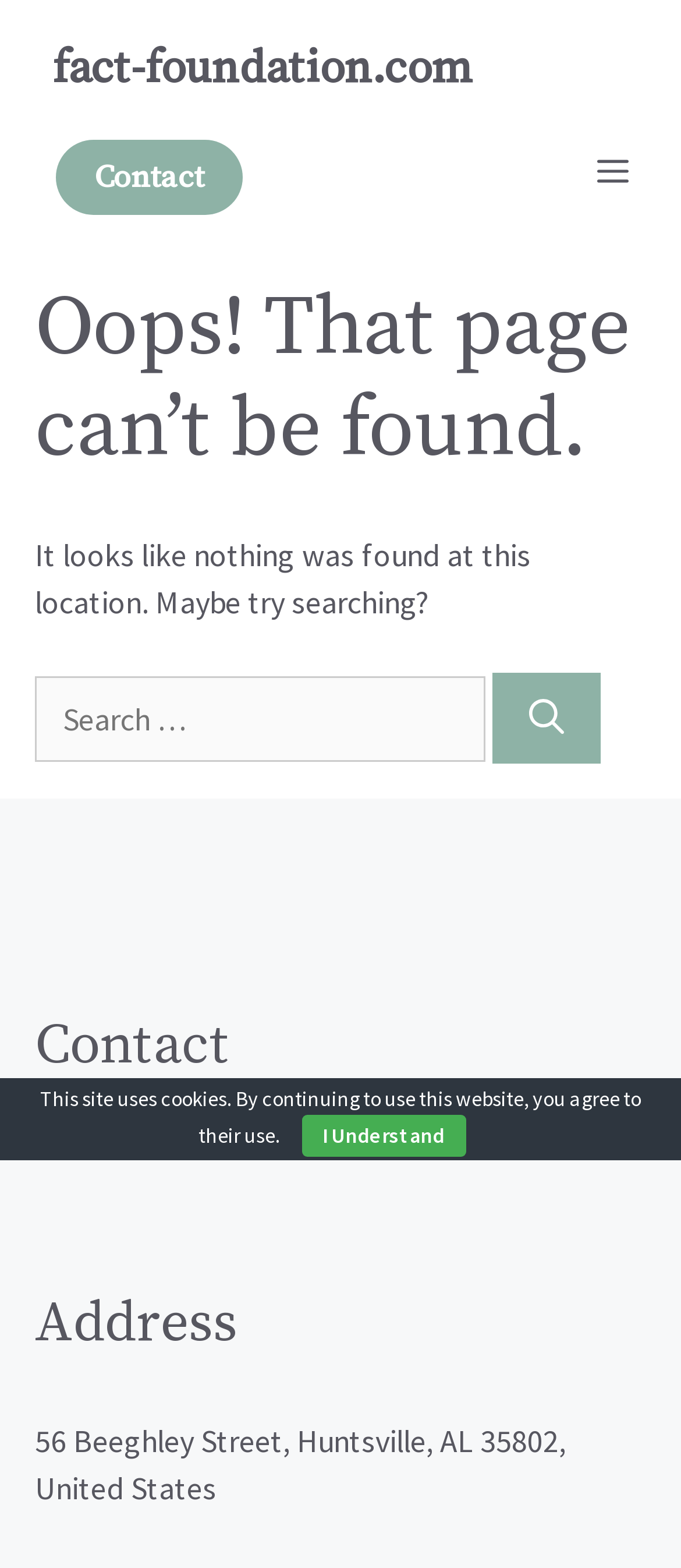Provide the bounding box coordinates for the UI element that is described as: "Contact".

[0.082, 0.089, 0.356, 0.137]